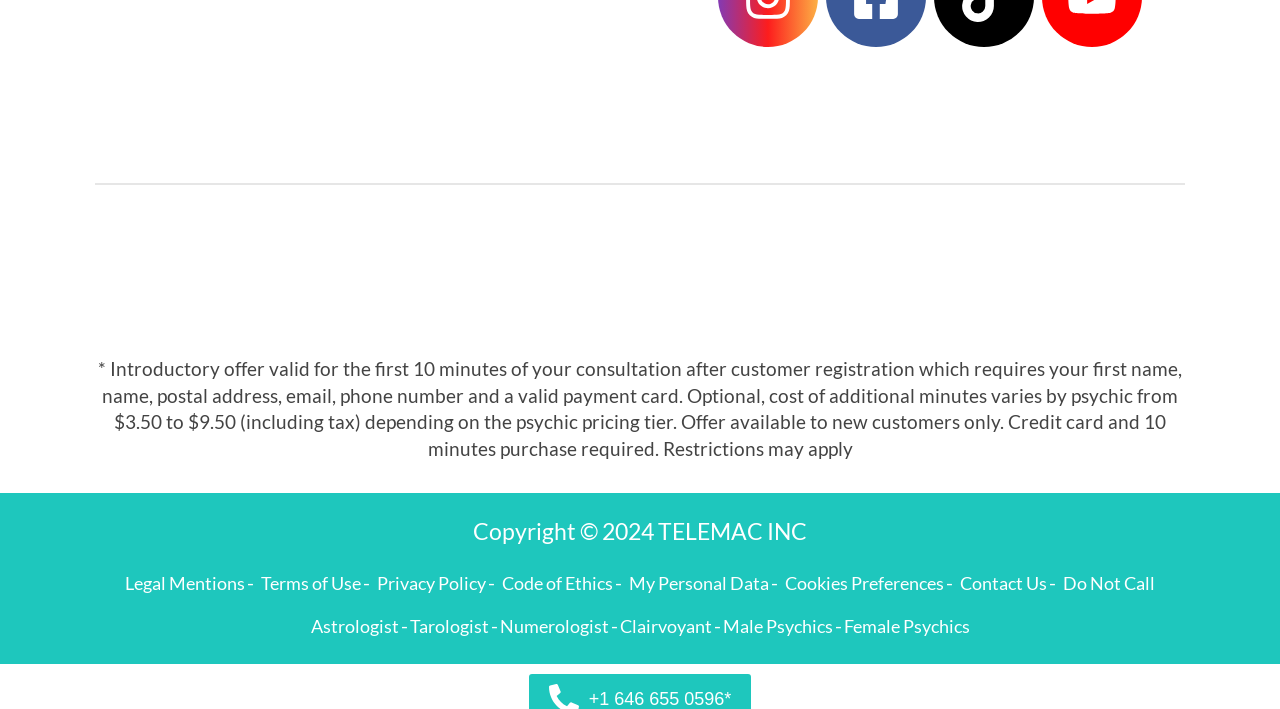Specify the bounding box coordinates of the area to click in order to execute this command: 'Call the phone number'. The coordinates should consist of four float numbers ranging from 0 to 1, and should be formatted as [left, top, right, bottom].

[0.46, 0.973, 0.571, 0.999]